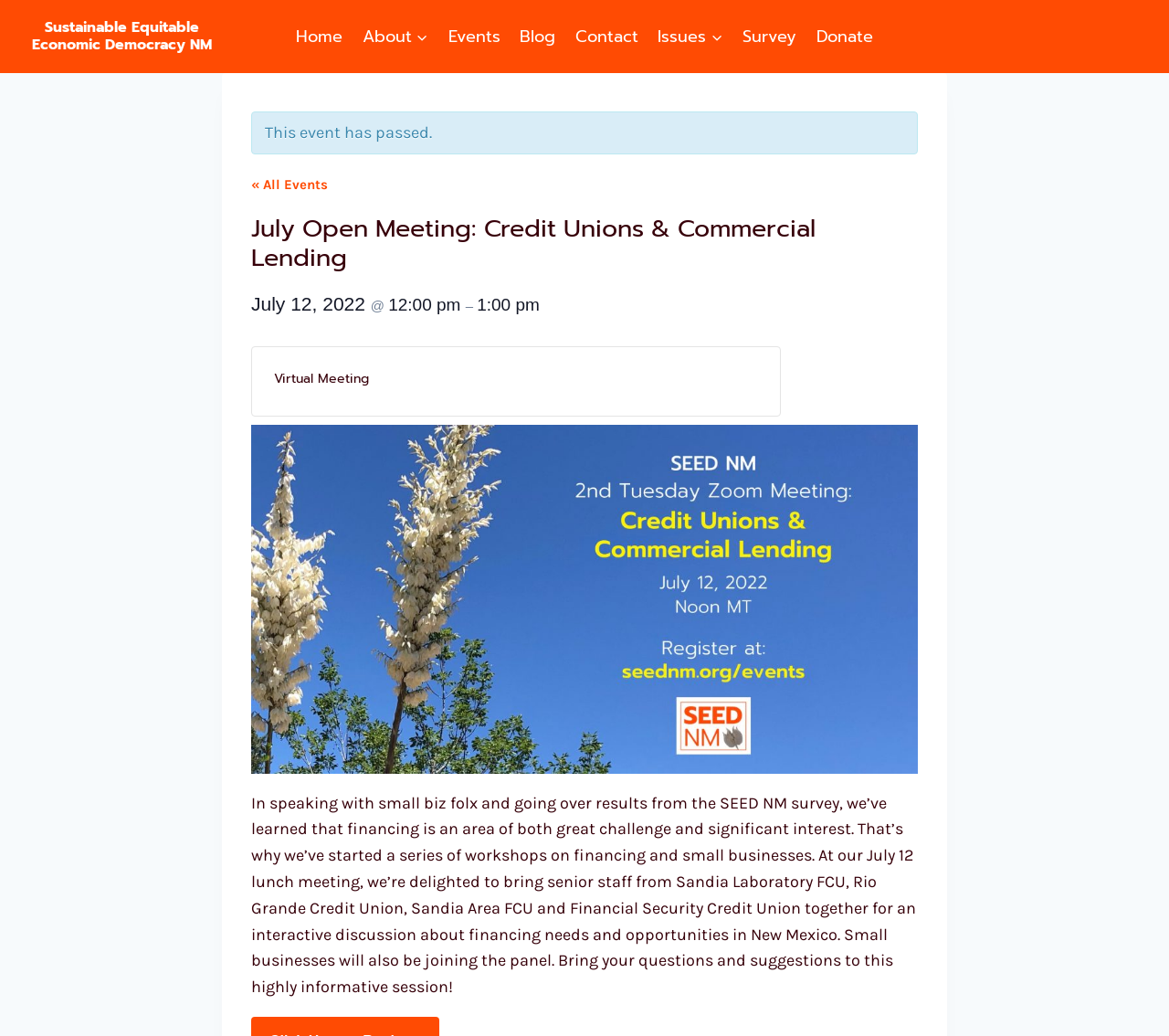Specify the bounding box coordinates (top-left x, top-left y, bottom-right x, bottom-right y) of the UI element in the screenshot that matches this description: title="Belt Conveyor"

None